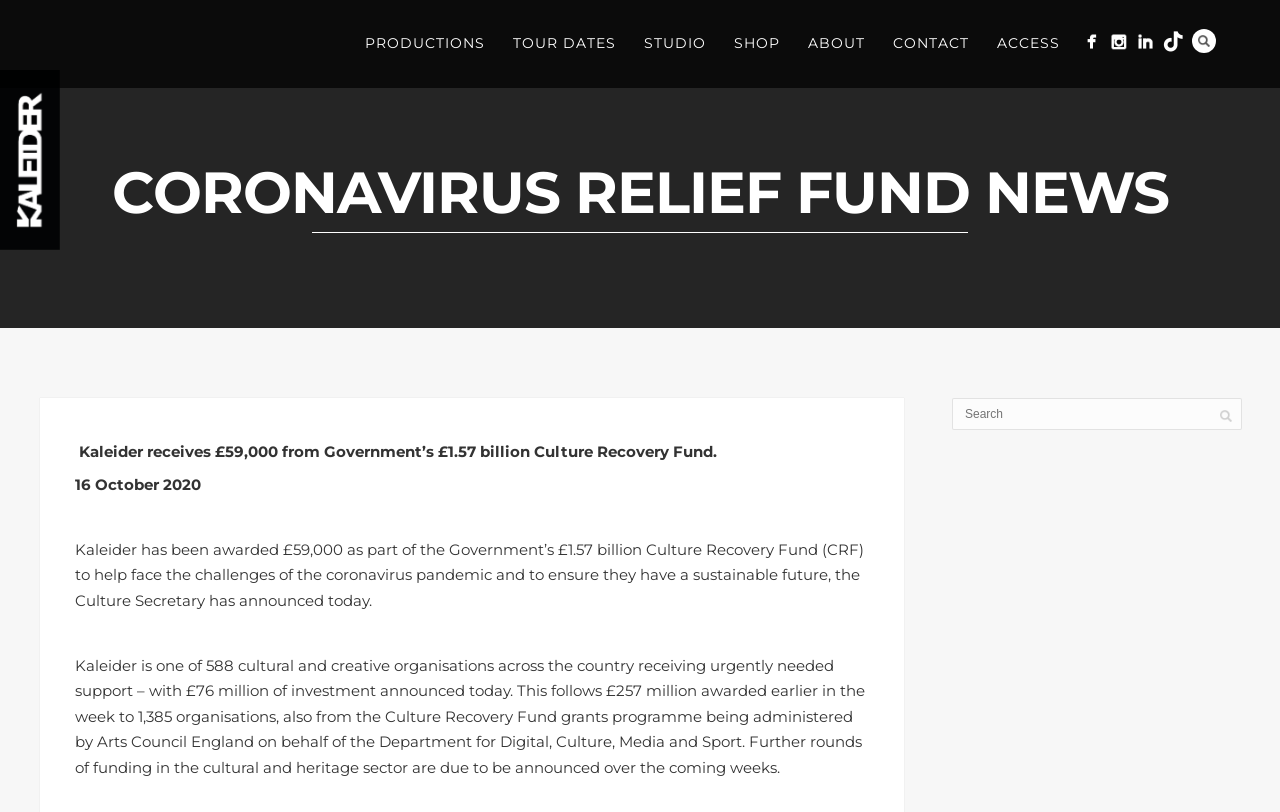Please specify the coordinates of the bounding box for the element that should be clicked to carry out this instruction: "Check ACCESS". The coordinates must be four float numbers between 0 and 1, formatted as [left, top, right, bottom].

[0.768, 0.037, 0.839, 0.071]